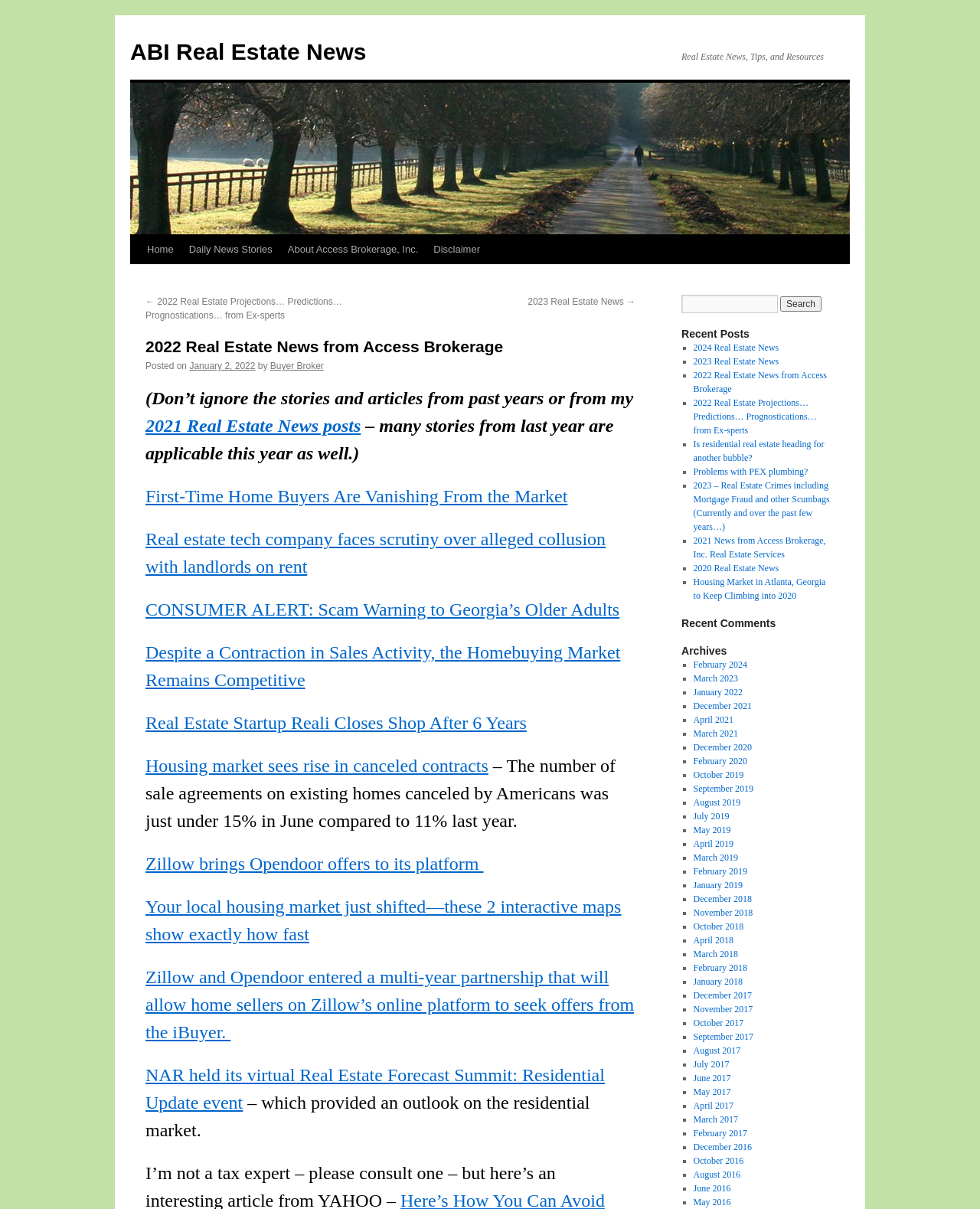Using the given element description, provide the bounding box coordinates (top-left x, top-left y, bottom-right x, bottom-right y) for the corresponding UI element in the screenshot: Skip to content

[0.132, 0.194, 0.148, 0.266]